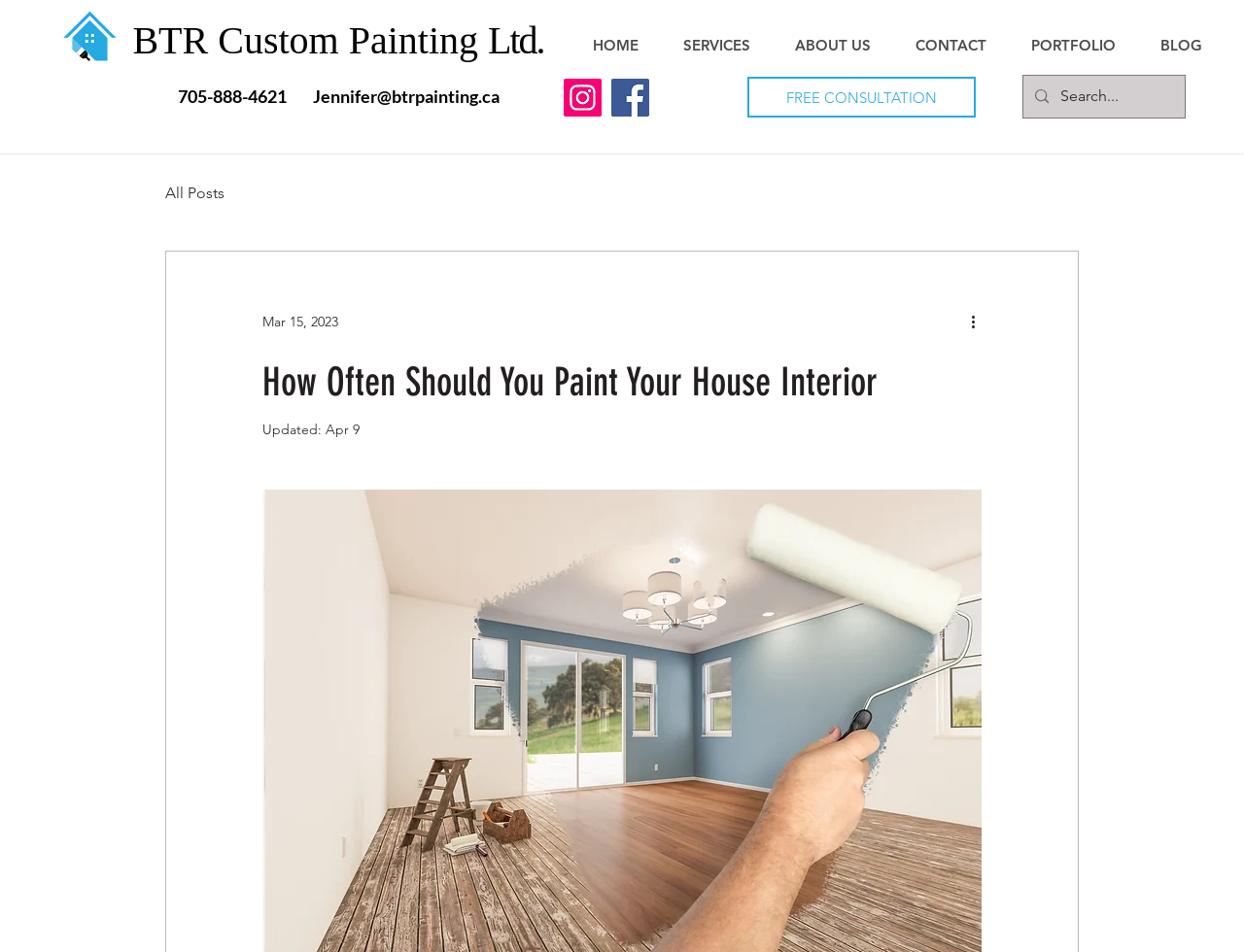Find the bounding box coordinates of the clickable element required to execute the following instruction: "Contact us for a free consultation". Provide the coordinates as four float numbers between 0 and 1, i.e., [left, top, right, bottom].

[0.601, 0.081, 0.784, 0.123]